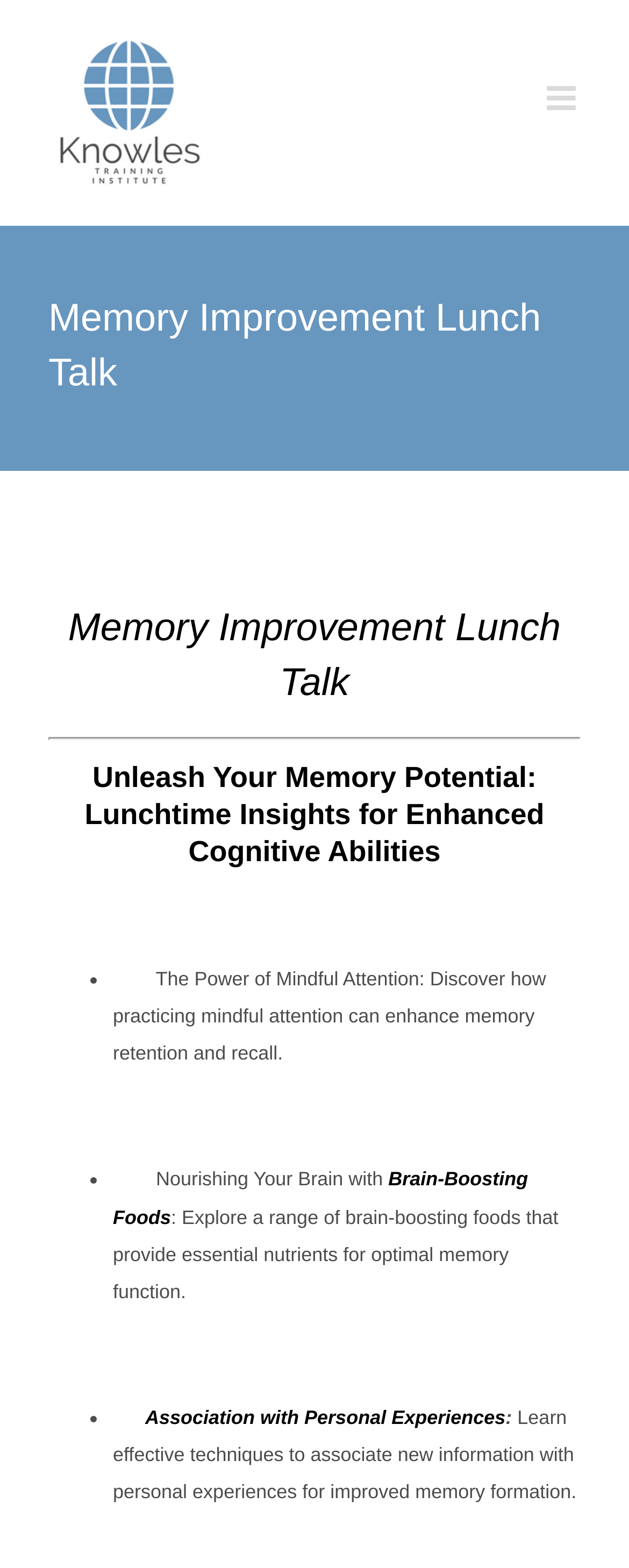Provide the bounding box coordinates of the HTML element this sentence describes: "Association with Personal Experiences". The bounding box coordinates consist of four float numbers between 0 and 1, i.e., [left, top, right, bottom].

[0.231, 0.897, 0.804, 0.911]